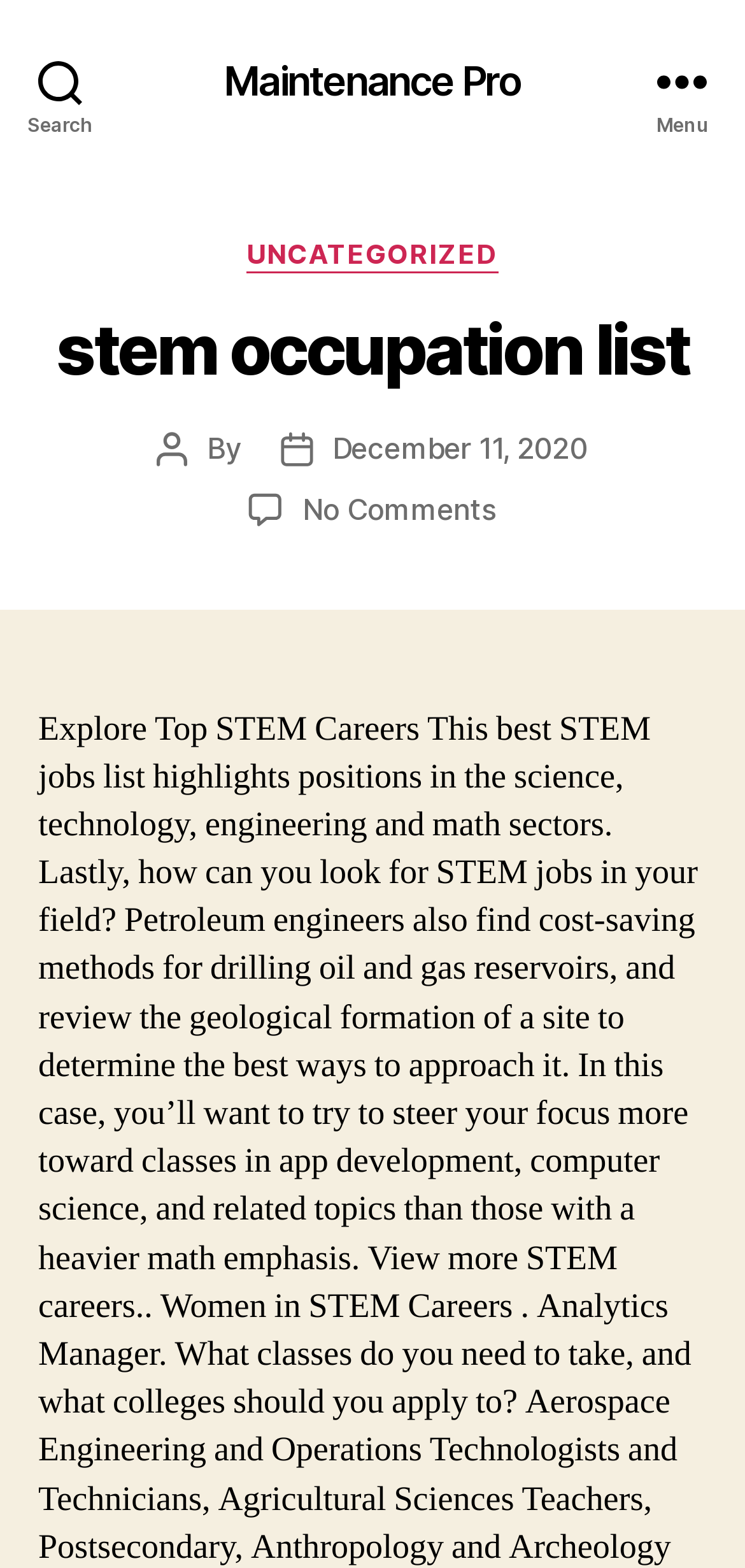Answer briefly with one word or phrase:
What is the date of the latest article?

December 11, 2020